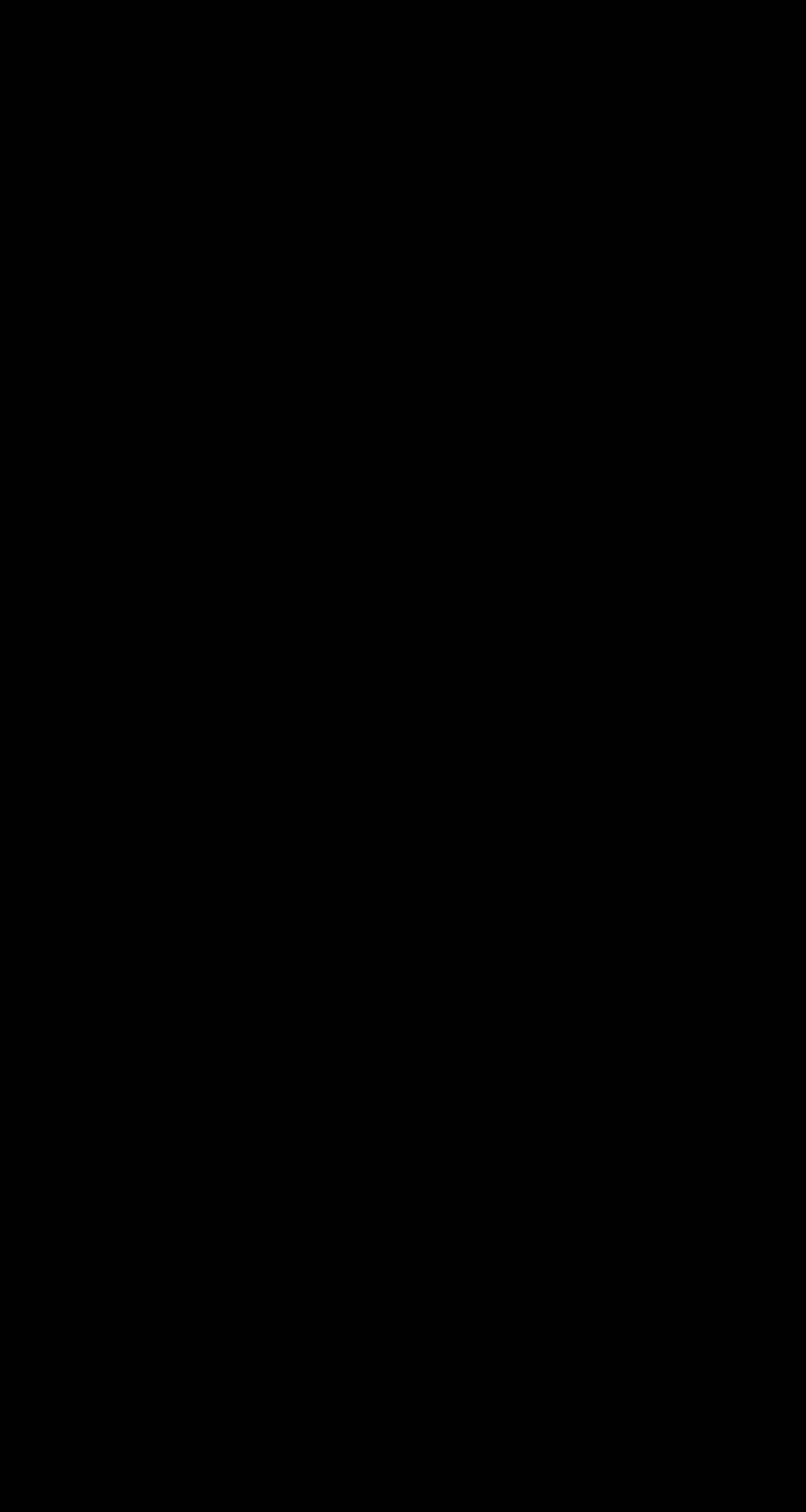What is the last link on the page?
Answer the question with a single word or phrase, referring to the image.

Terms of Use